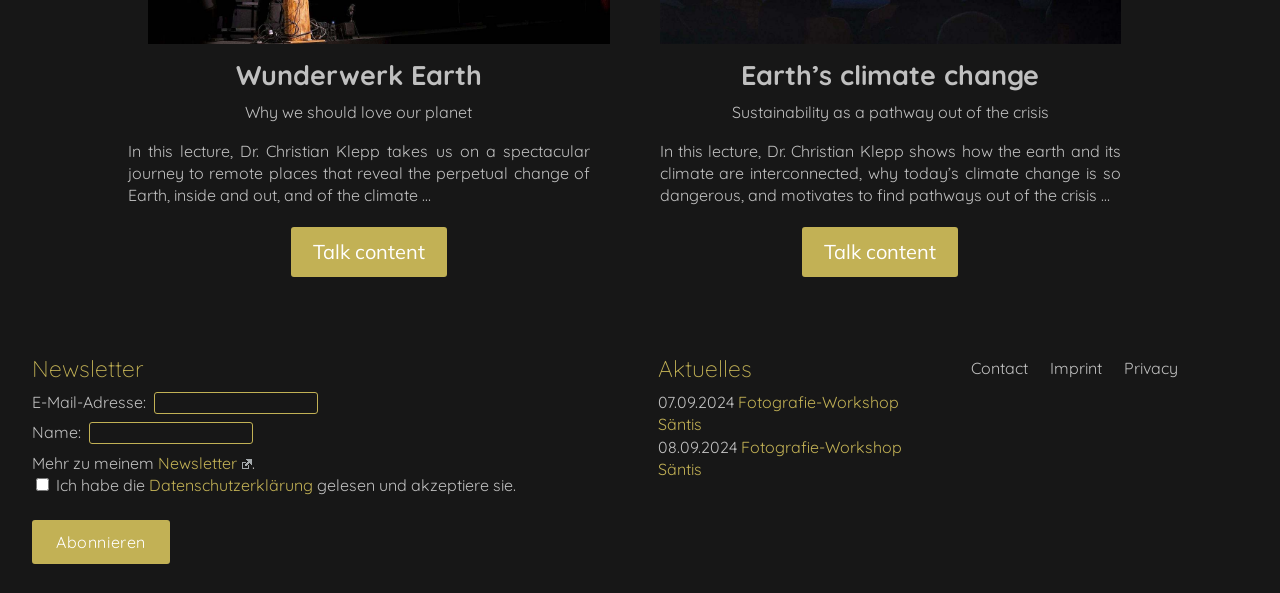How many headings are there on the webpage?
Refer to the image and provide a concise answer in one word or phrase.

4